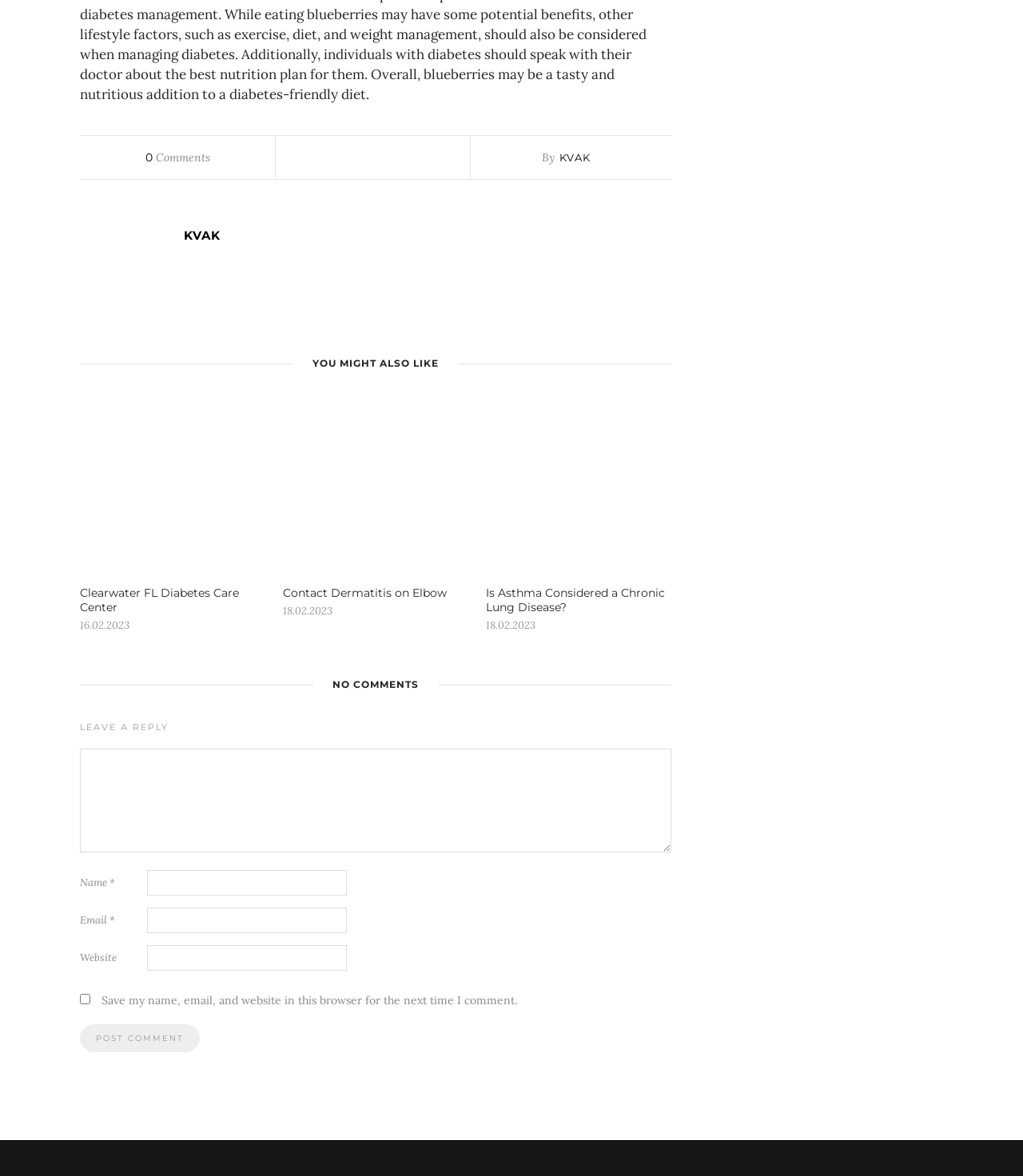Show the bounding box coordinates for the HTML element as described: "Clearwater FL Diabetes Care Center".

[0.078, 0.498, 0.234, 0.523]